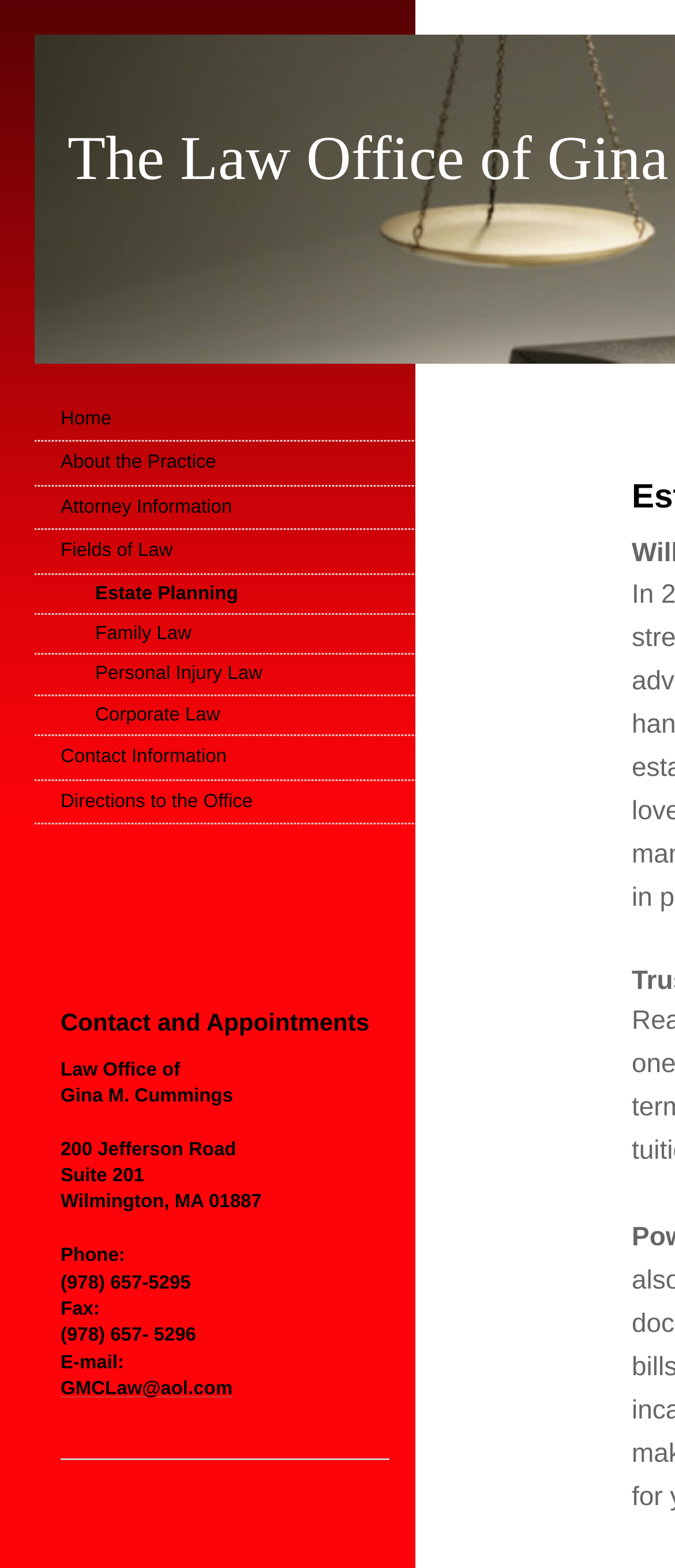Determine the bounding box coordinates of the clickable element to achieve the following action: 'learn about estate planning'. Provide the coordinates as four float values between 0 and 1, formatted as [left, top, right, bottom].

[0.051, 0.366, 0.667, 0.392]